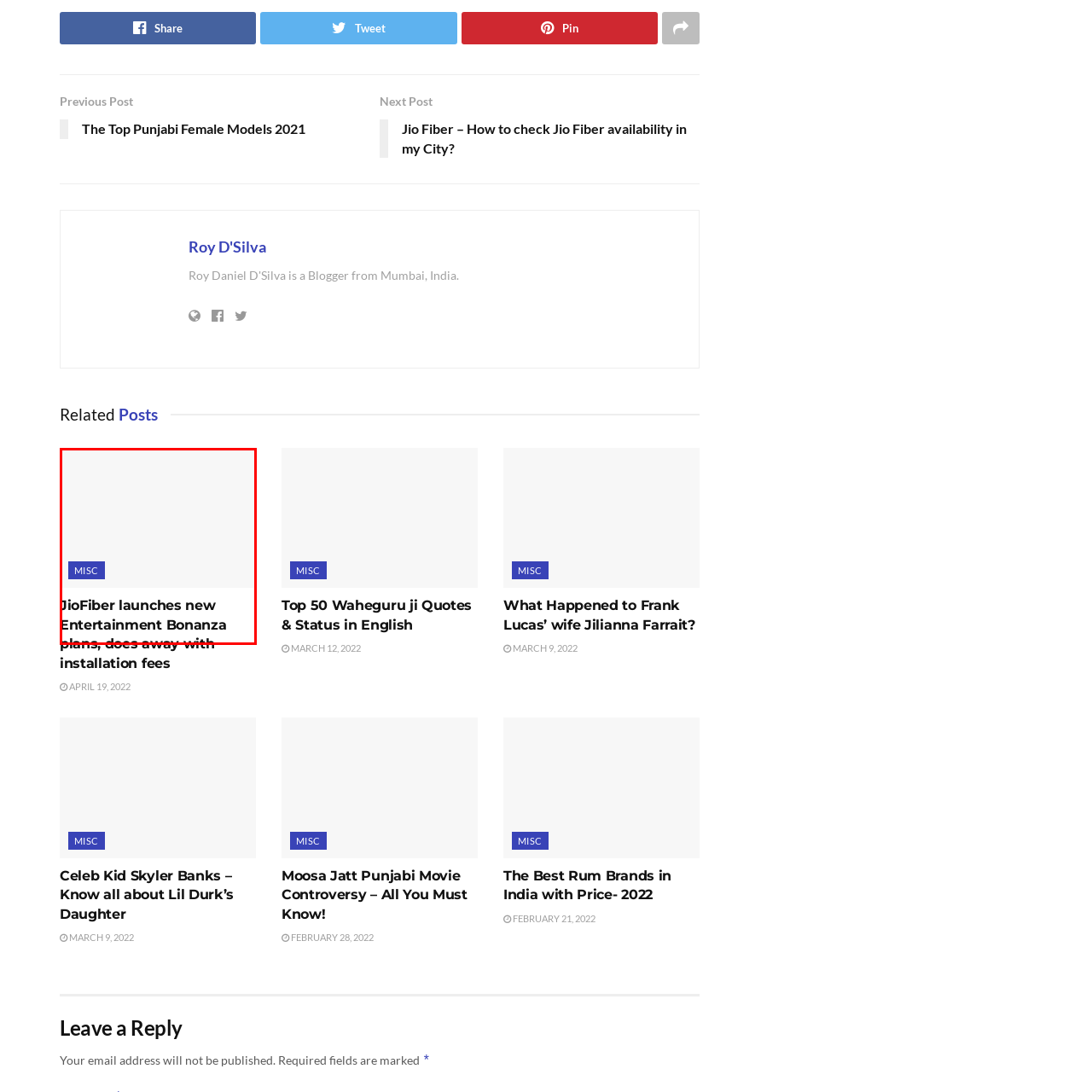Study the part of the image enclosed in the turquoise frame and answer the following question with detailed information derived from the image: 
What is the design approach of the layout?

The layout of the image suggests an informative design approach, which aims to engage readers with relevant updates in the telecommunications sector, providing them with easy navigation to additional content related to the topic.